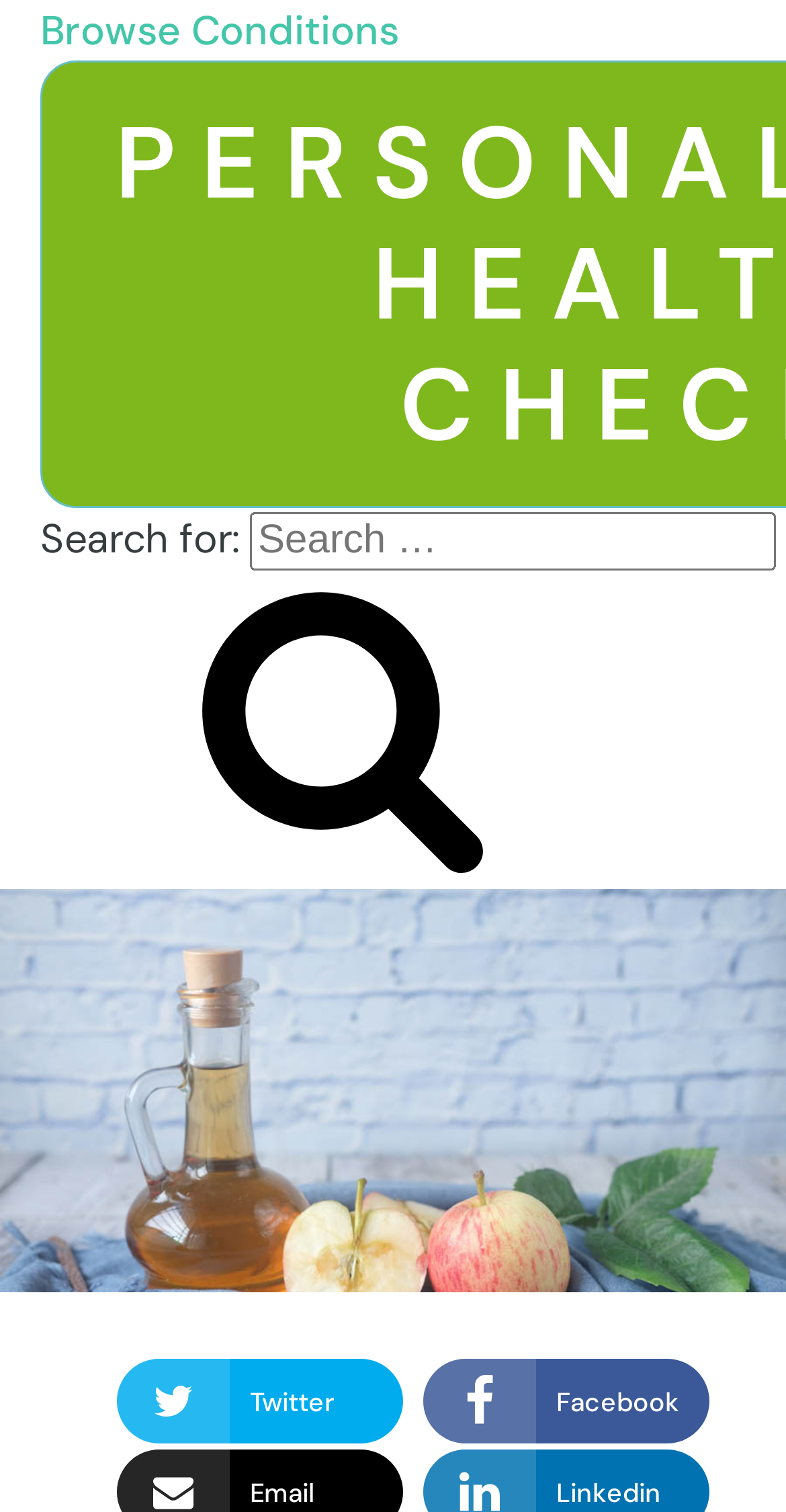What is the purpose of the search box? Based on the screenshot, please respond with a single word or phrase.

Search for conditions